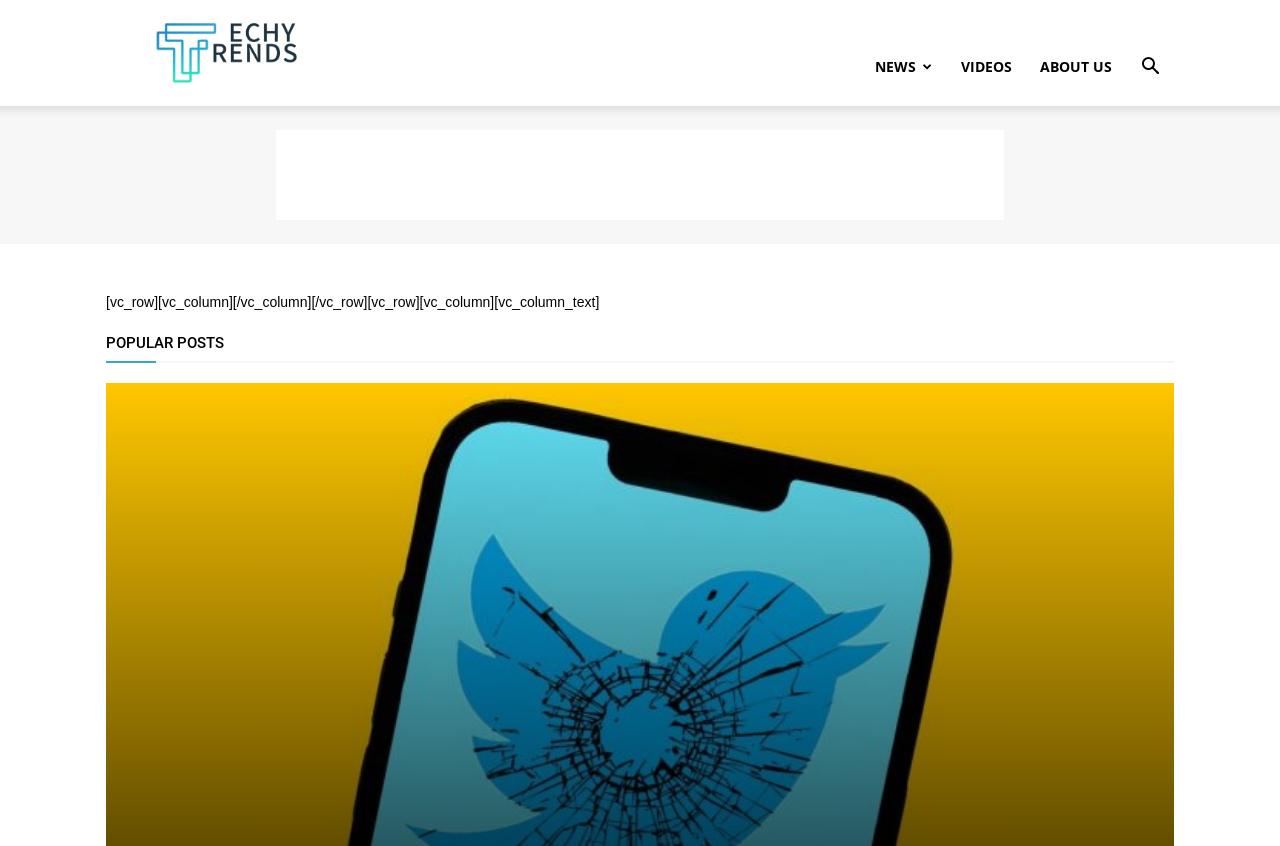How many columns are there in the main content area? Analyze the screenshot and reply with just one word or a short phrase.

1